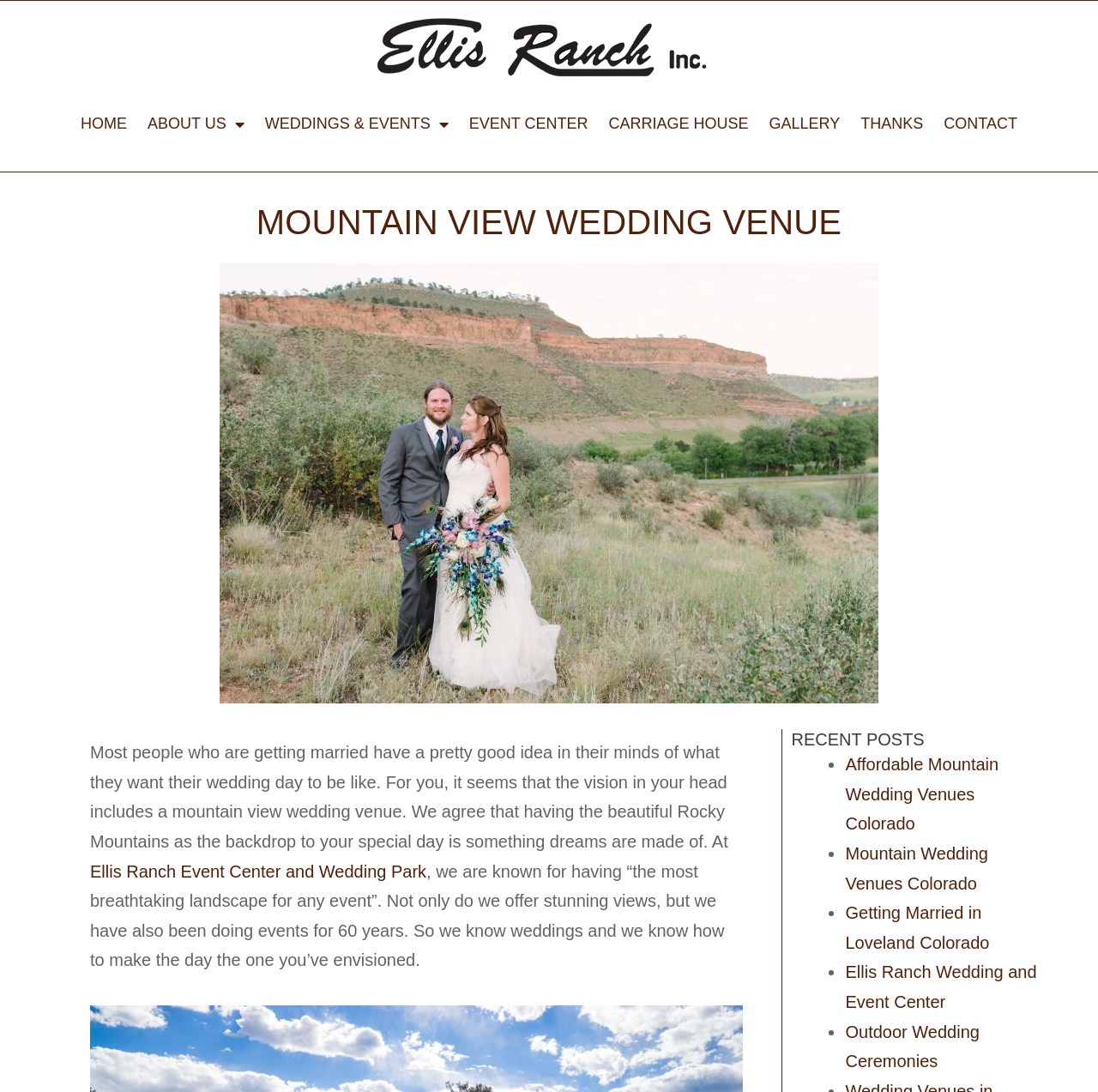How many years of experience does the venue have?
Could you answer the question with a detailed and thorough explanation?

I found the answer by reading the text 'Not only do we offer stunning views, but we have also been doing events for 60 years.' which is located in the middle of the page.